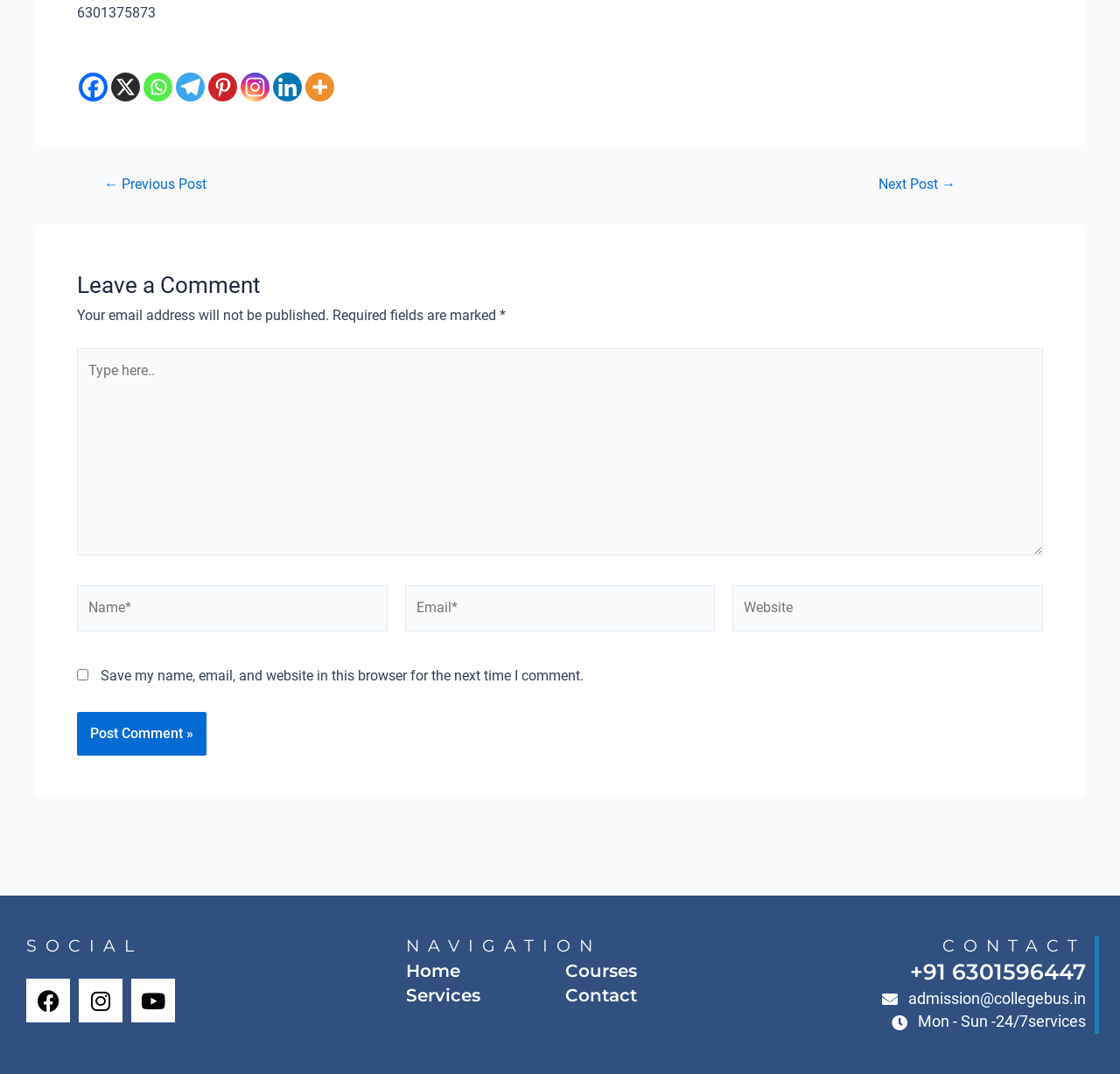Respond with a single word or phrase for the following question: 
How many navigation links are present?

4